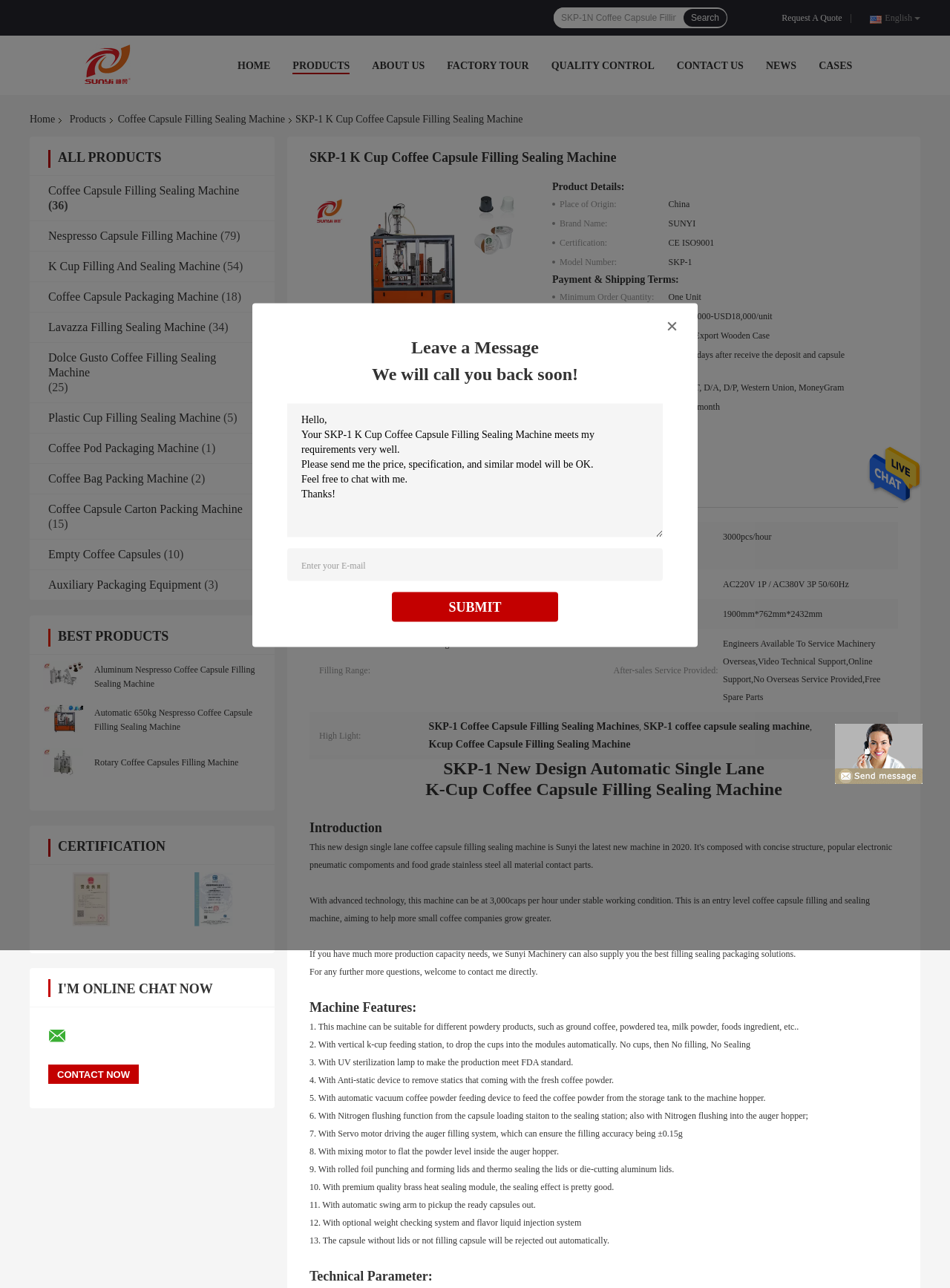What is the purpose of the 'Send Message' button?
Using the image, respond with a single word or phrase.

To send a message